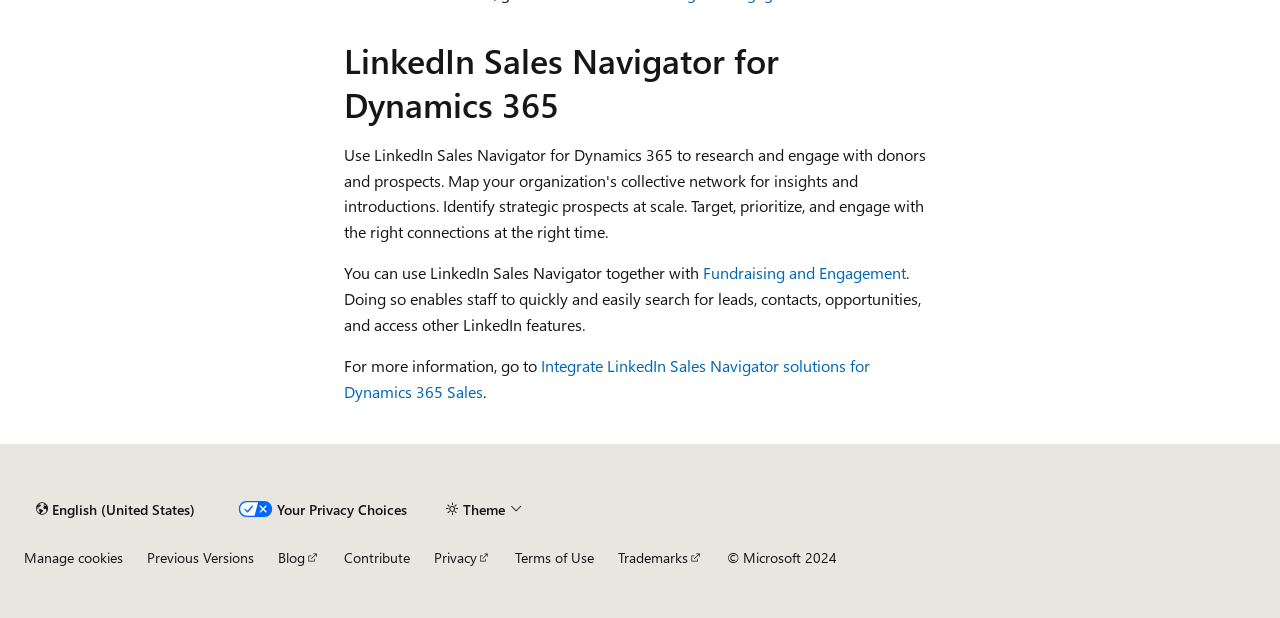Please provide a detailed answer to the question below based on the screenshot: 
What is the language currently set to?

The content language selector link at the bottom of the webpage indicates that the language is currently set to English (United States).